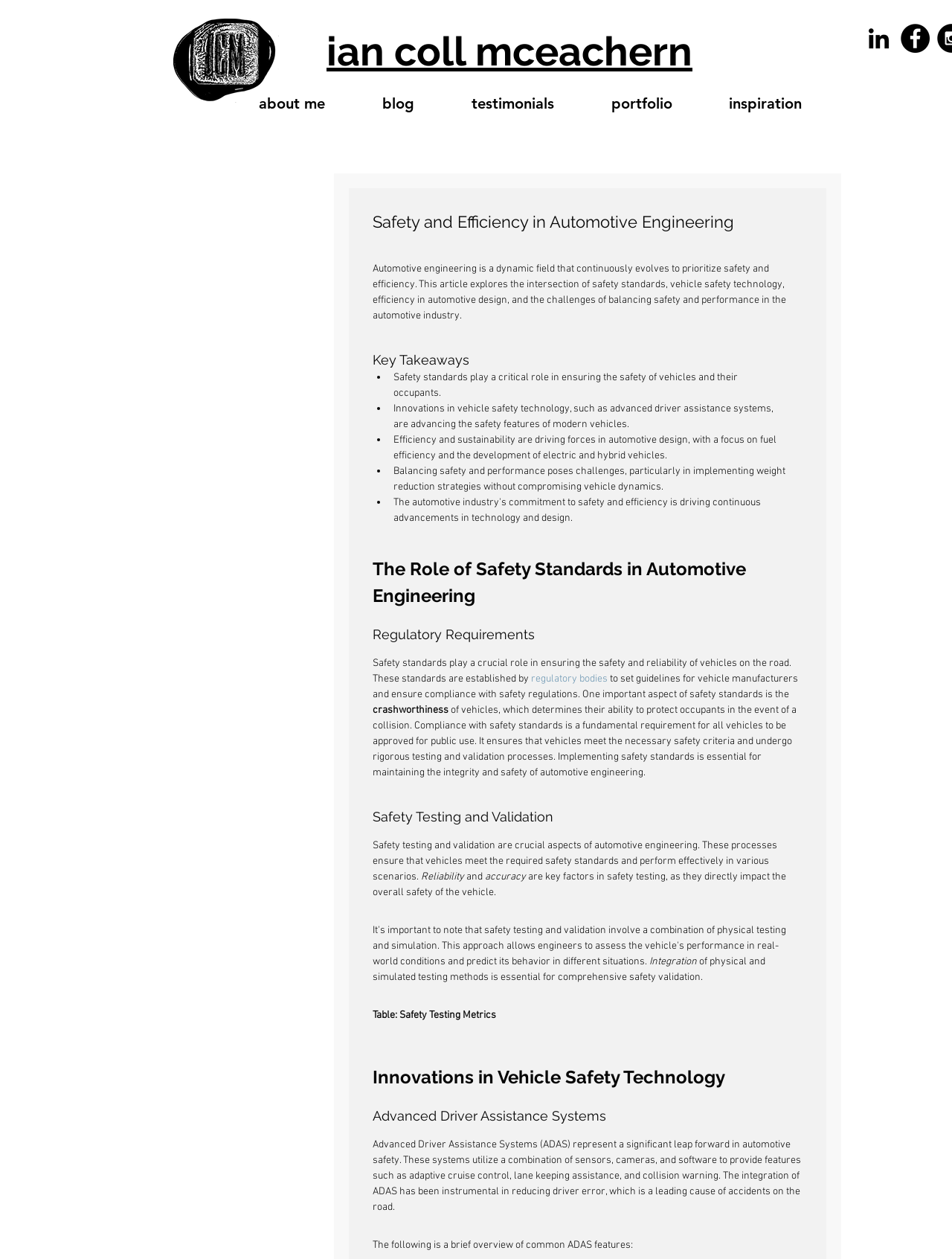Locate the bounding box of the UI element described by: "blog" in the given webpage screenshot.

[0.371, 0.069, 0.465, 0.096]